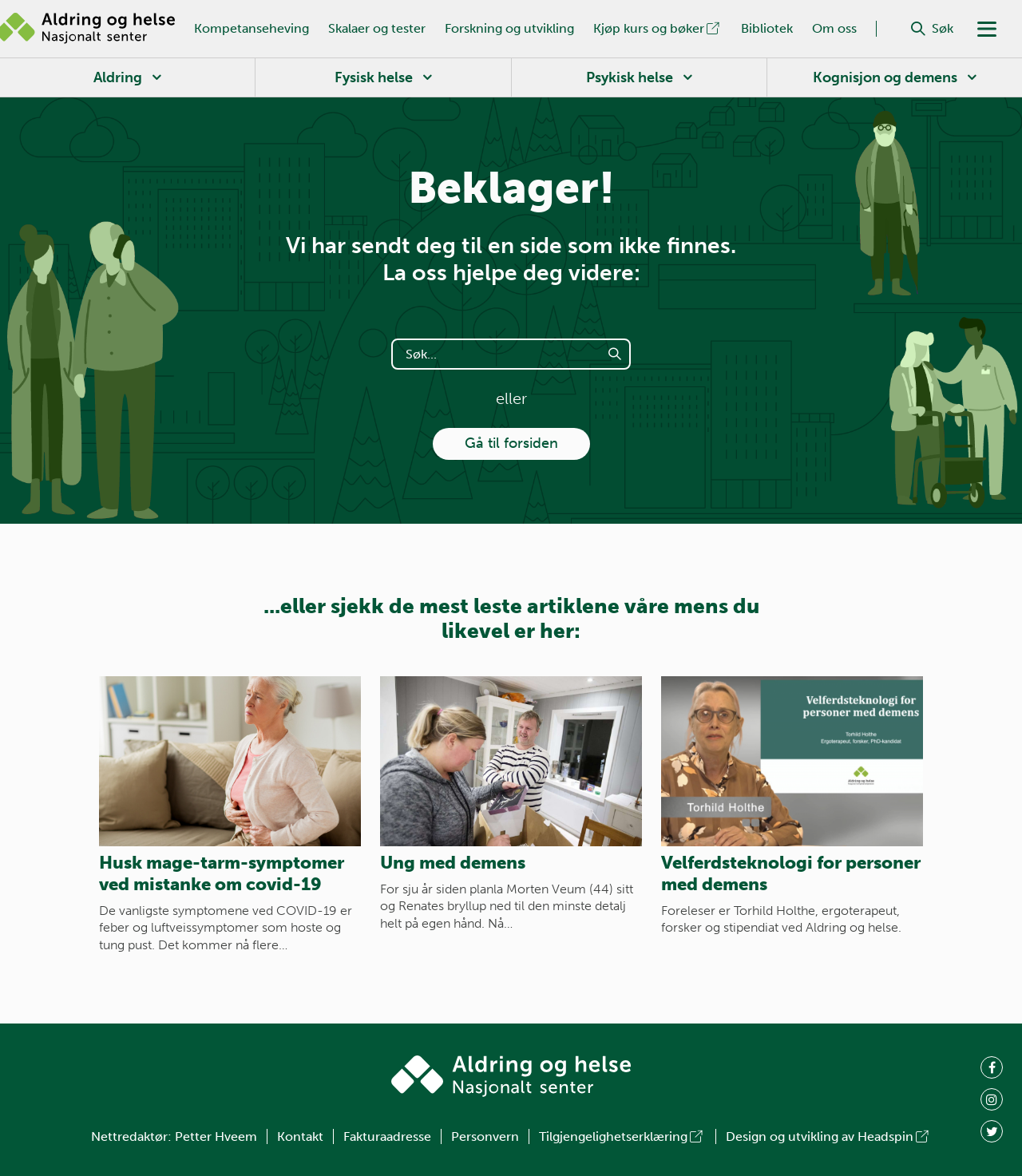Locate the bounding box of the UI element described in the following text: "Aldring".

[0.085, 0.053, 0.164, 0.079]